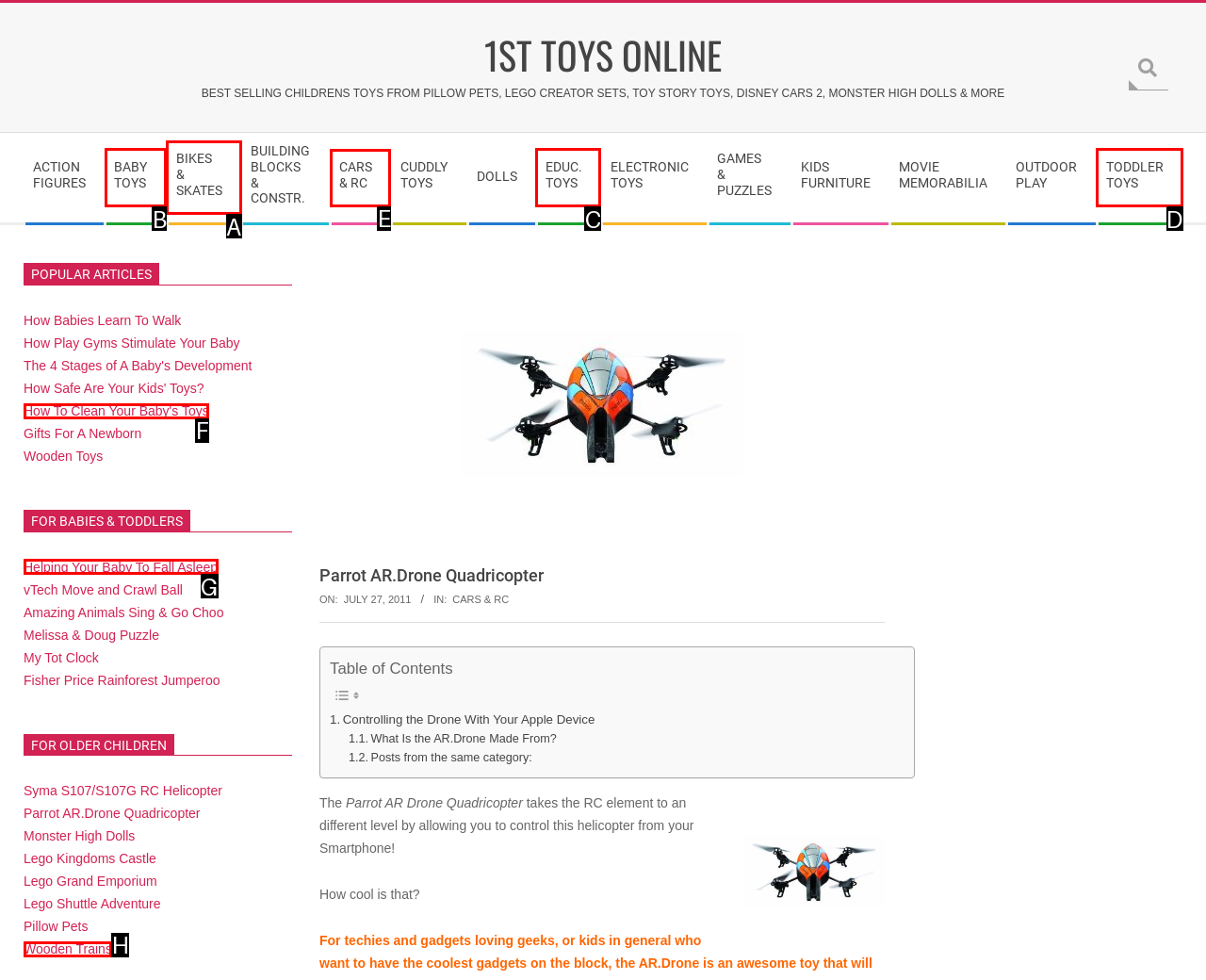Select the letter of the option that should be clicked to achieve the specified task: Explore CARS & RC. Respond with just the letter.

E